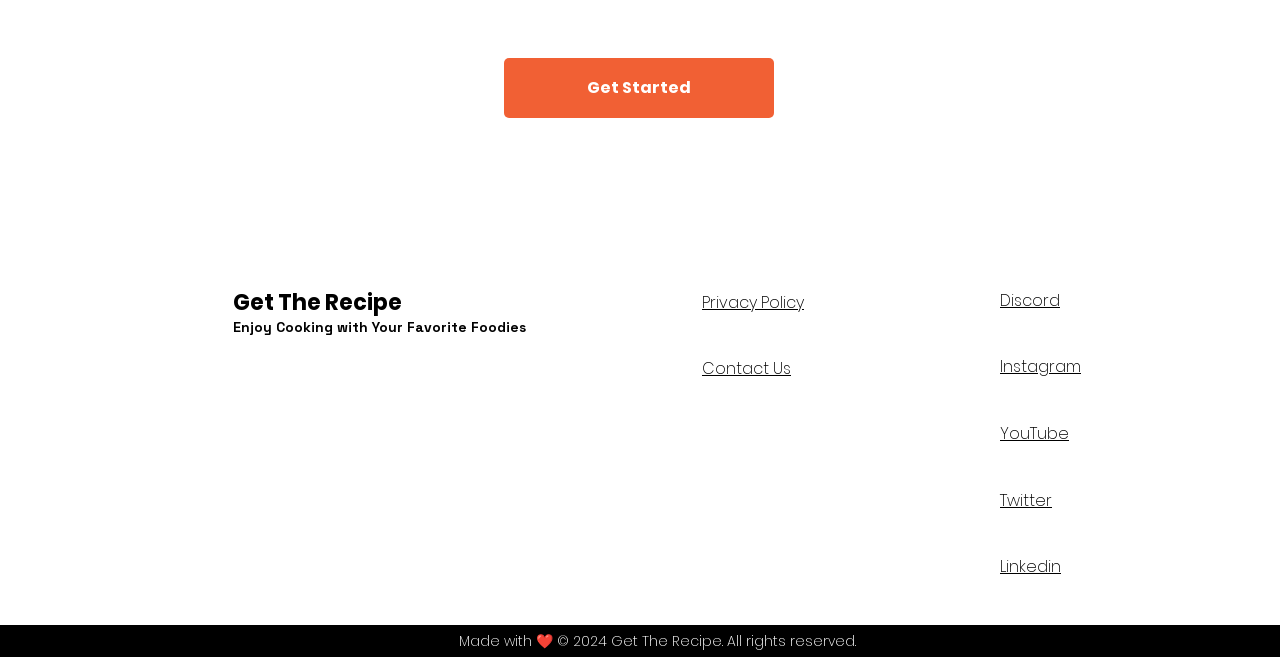Please find the bounding box coordinates for the clickable element needed to perform this instruction: "Donate to Help us Fix VAWA".

None